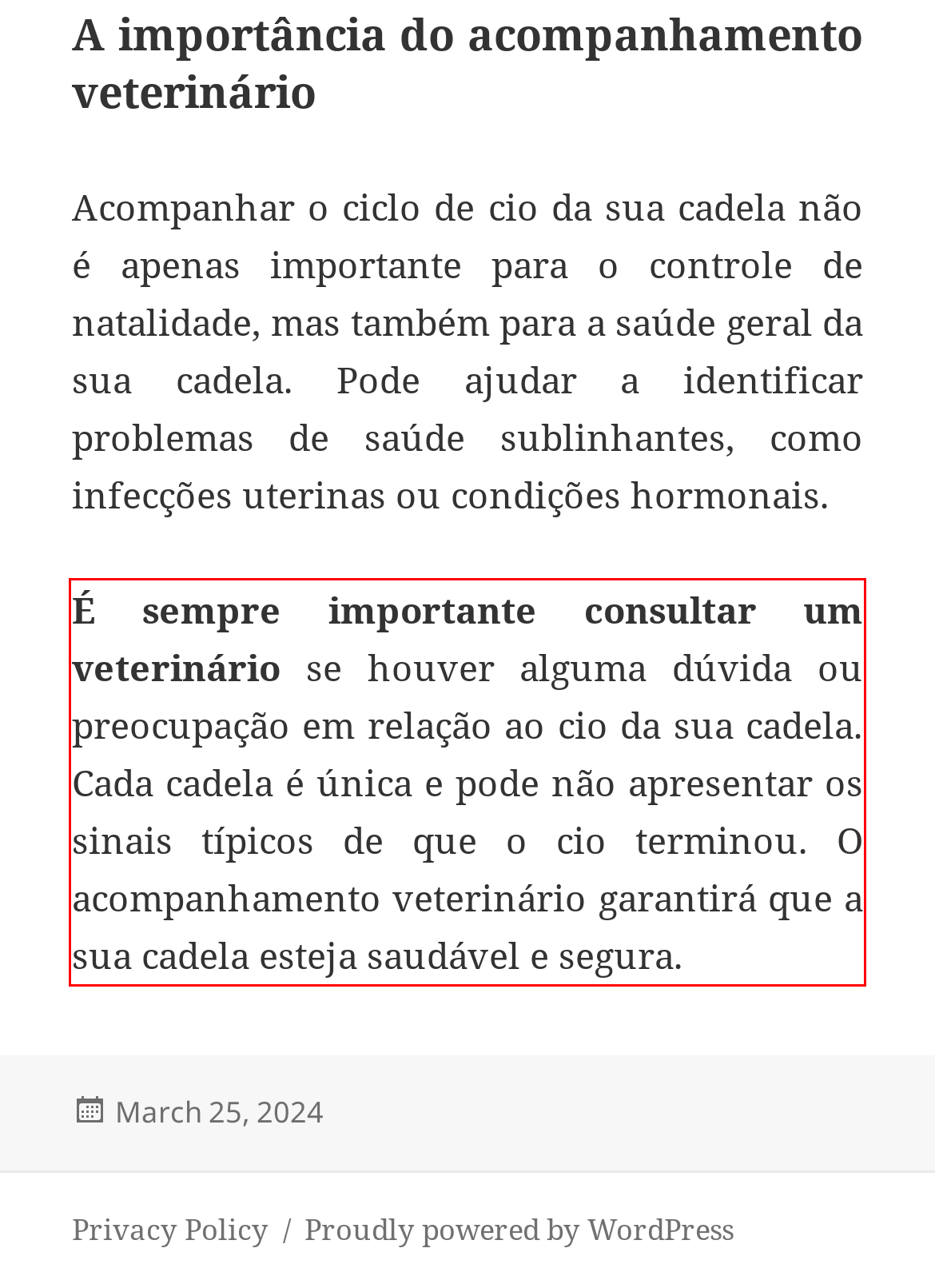Given a webpage screenshot, locate the red bounding box and extract the text content found inside it.

É sempre importante consultar um veterinário se houver alguma dúvida ou preocupação em relação ao cio da sua cadela. Cada cadela é única e pode não apresentar os sinais típicos de que o cio terminou. O acompanhamento veterinário garantirá que a sua cadela esteja saudável e segura.